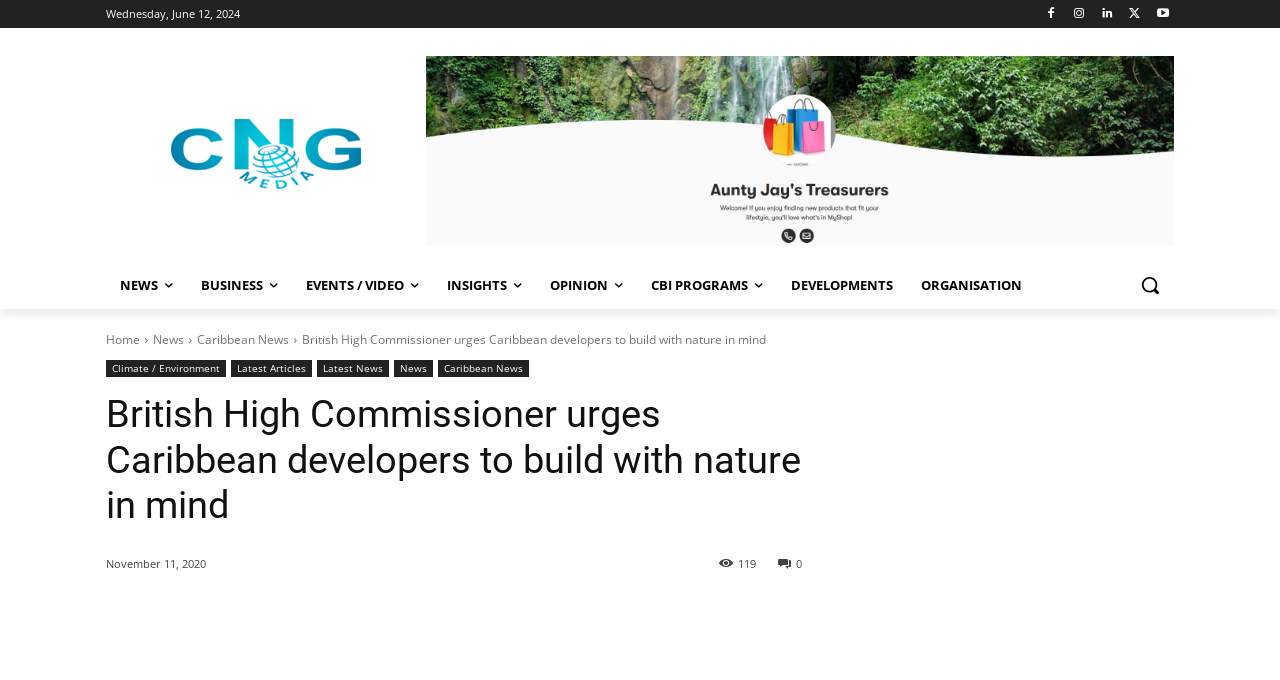Using the information in the image, could you please answer the following question in detail:
What is the category of the news article?

I found the category of the news article by looking at the links above the article title, which include 'Climate / Environment'.